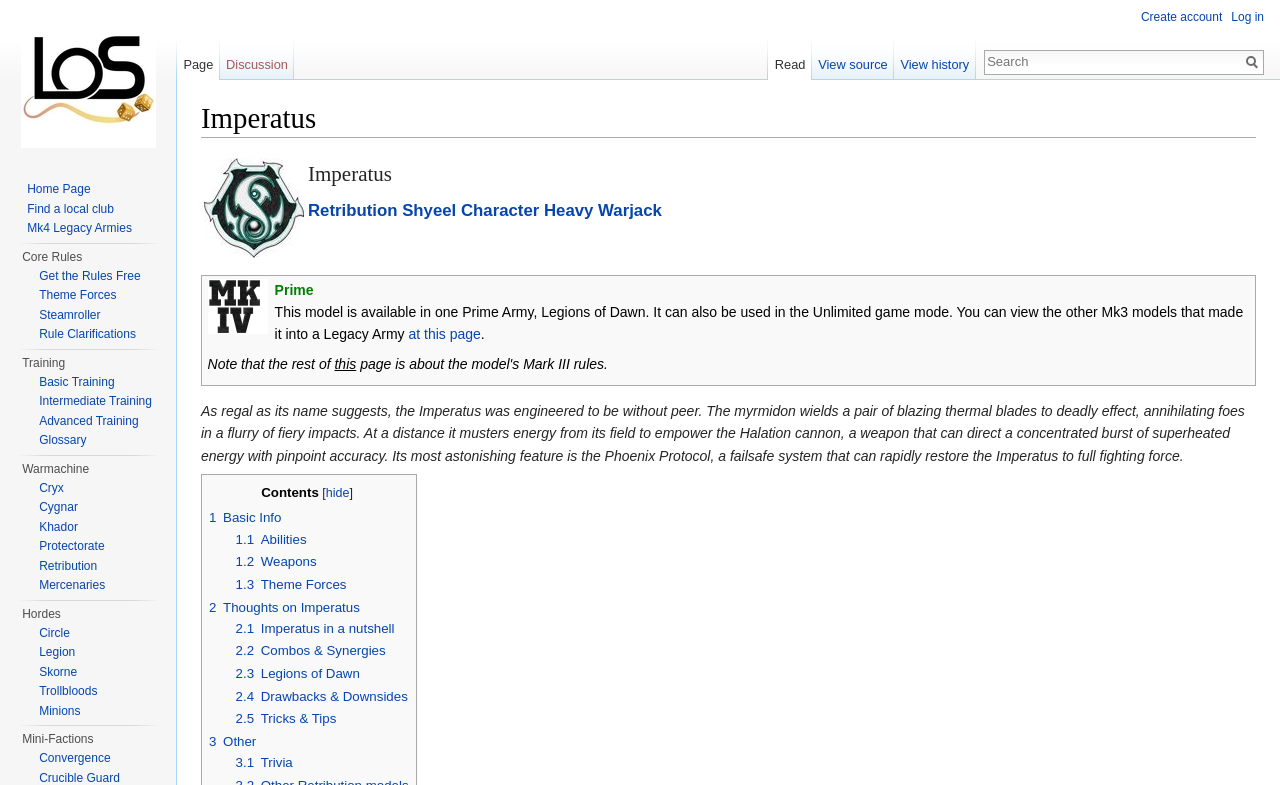What is the name of the army that the Imperatus model is part of?
Based on the screenshot, provide your answer in one word or phrase.

Legions of Dawn